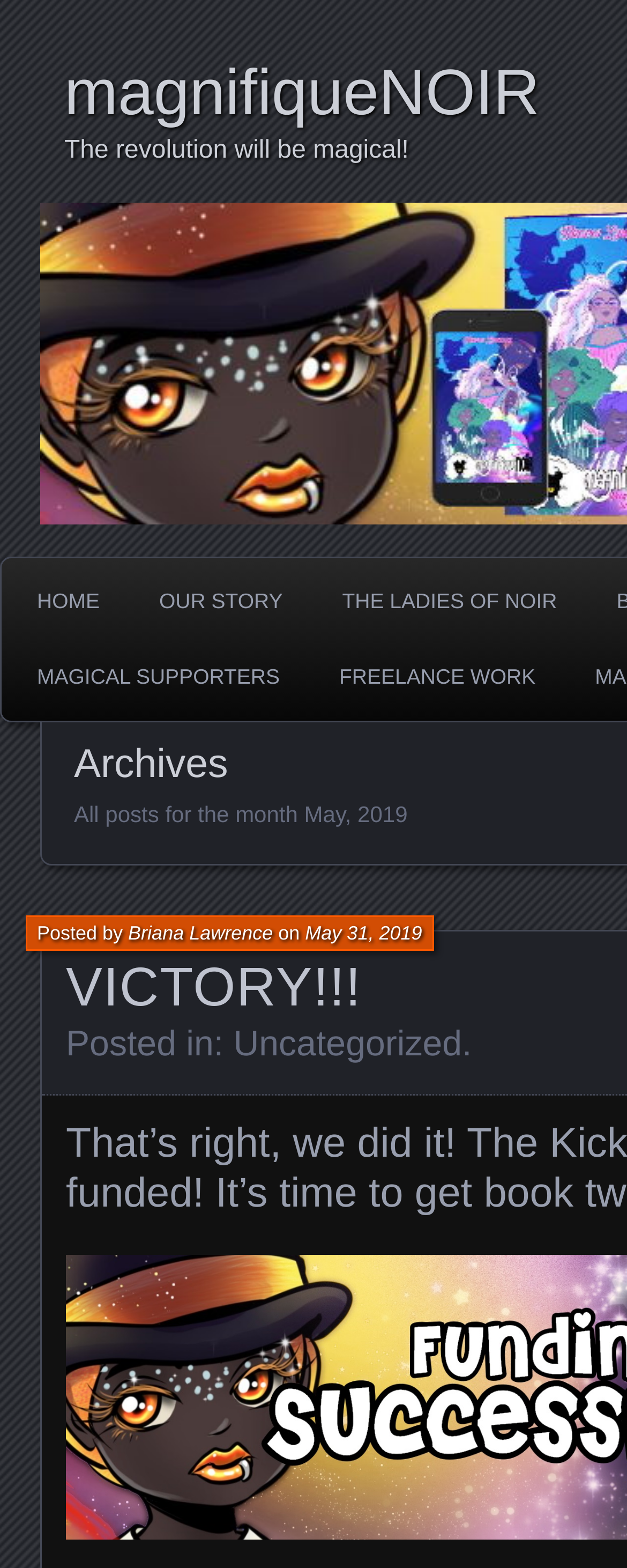Determine the bounding box coordinates of the element that should be clicked to execute the following command: "view our story".

[0.215, 0.363, 0.489, 0.404]